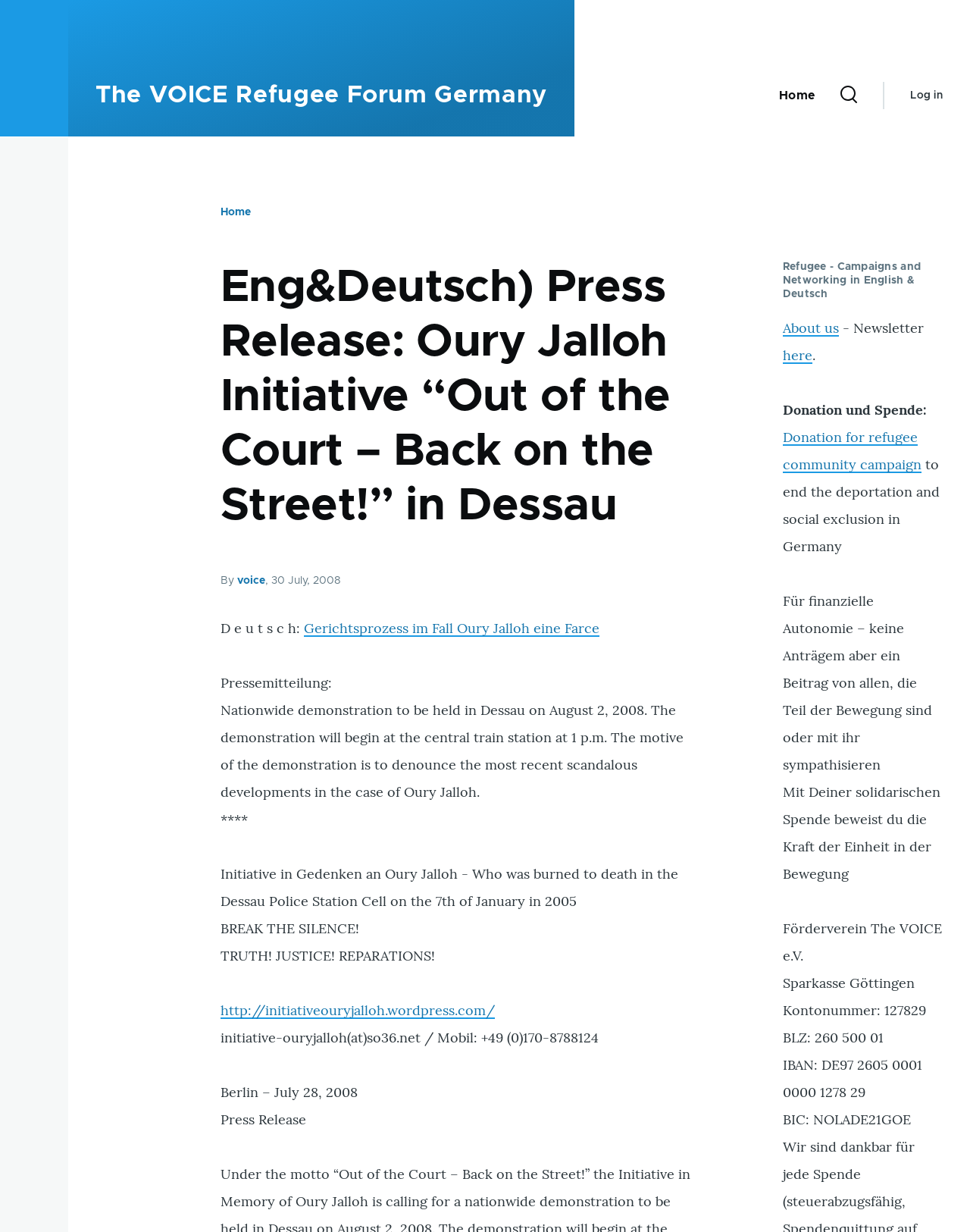What is the purpose of the demonstration on August 2, 2008?
Provide a detailed answer to the question, using the image to inform your response.

I found the answer by looking at the StaticText element with the text 'Nationwide demonstration to be held in Dessau on August 2, 2008. The demonstration will begin at the central train station at 1 p.m. The motive of the demonstration is to denounce the most recent scandalous developments in the case of Oury Jalloh.' which is located within the HeaderAsNonLandmark element.